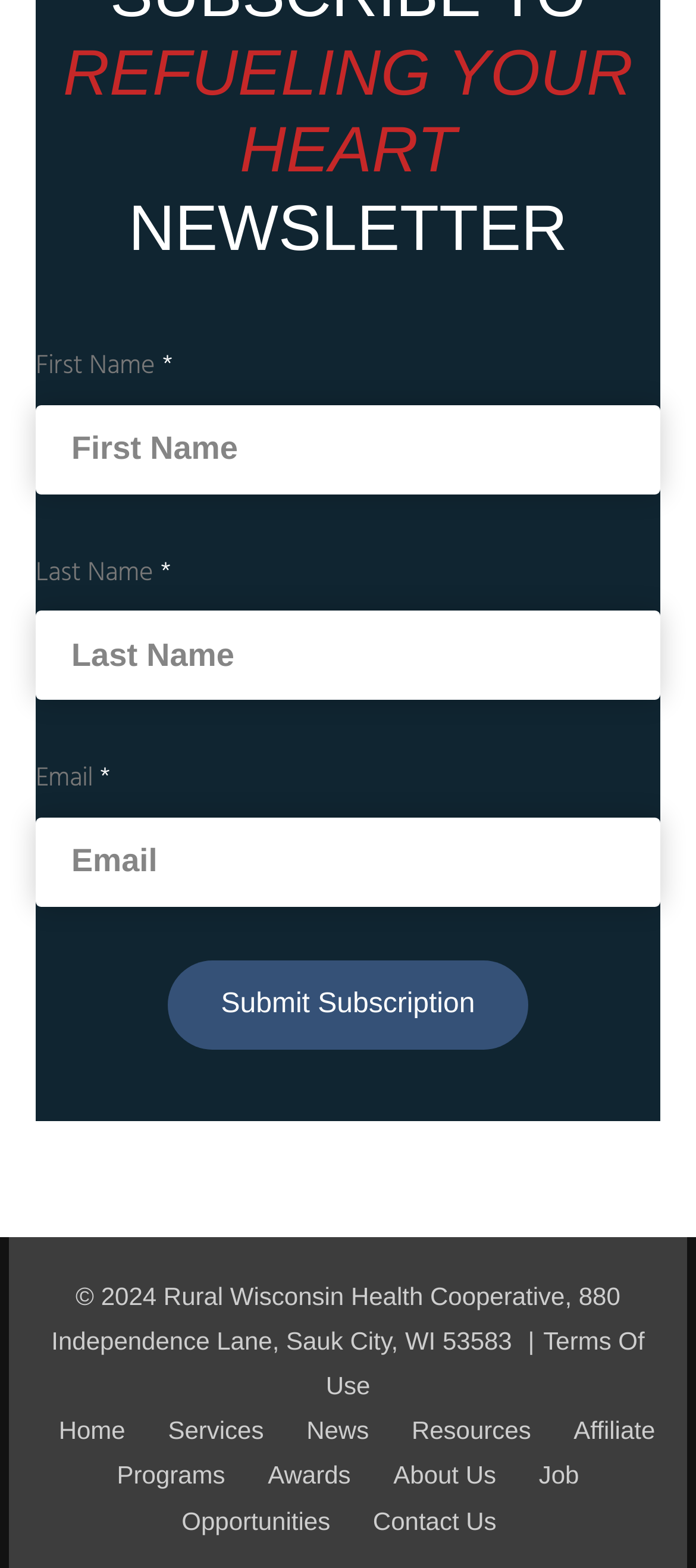Can you specify the bounding box coordinates for the region that should be clicked to fulfill this instruction: "Click submit subscription".

[0.241, 0.612, 0.759, 0.669]